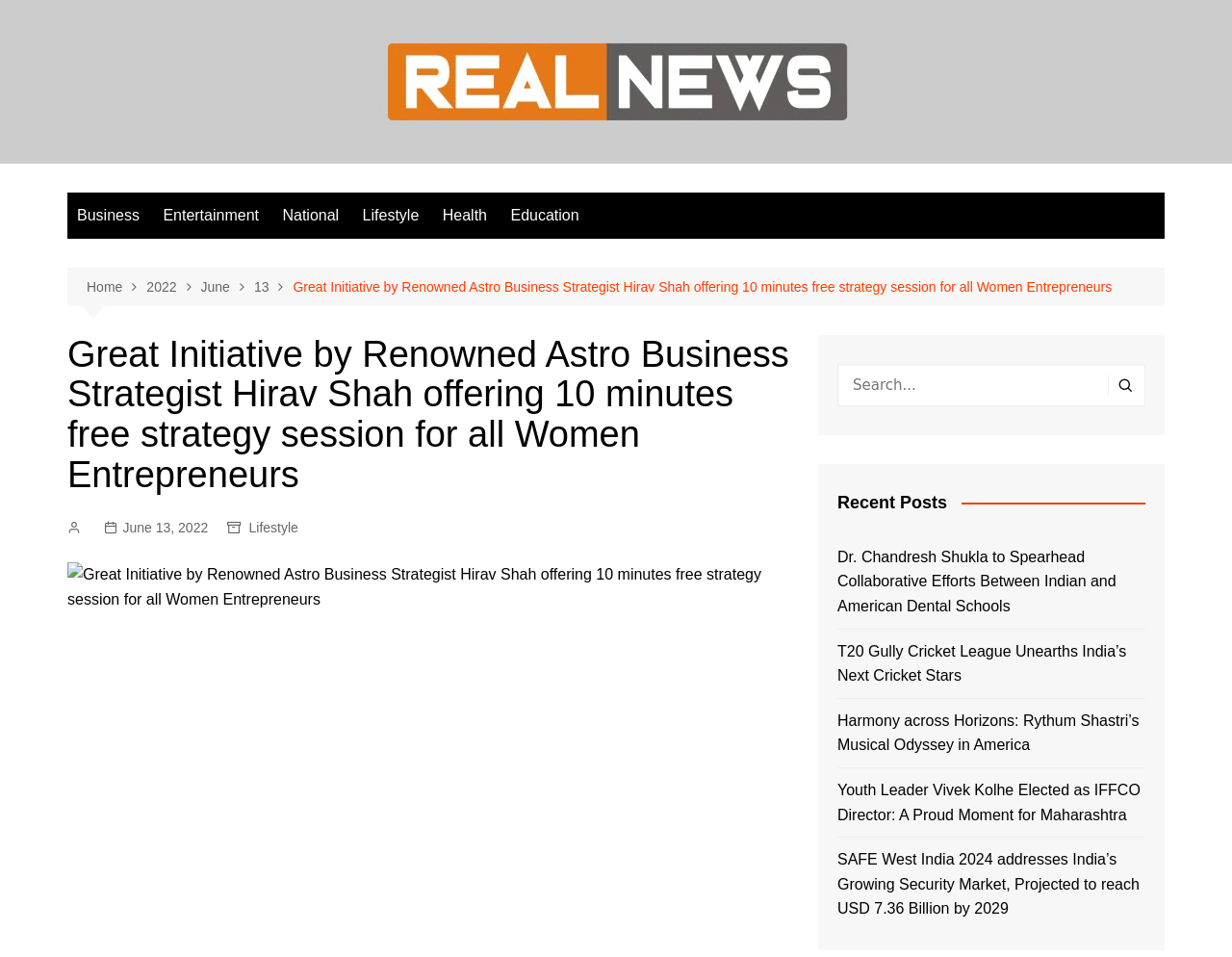Provide a thorough summary of the webpage.

The webpage appears to be a news article page with a focus on a specific initiative by Hirav Shah, a renowned astro business strategist. At the top, there is a logo with the text "Real News" accompanied by an image. Below this, there are several links to different categories such as Business, Entertainment, National, Lifestyle, Health, and Education, which are aligned horizontally.

On the left side, there is a navigation menu with breadcrumbs, showing the path from the home page to the current article. The article's title, "Great Initiative by Renowned Astro Business Strategist Hirav Shah offering 10 minutes free strategy session for all Women Entrepreneurs", is displayed prominently in the middle of the page.

Below the title, there are several links and icons, including a share button, a date indicator showing June 13, 2022, and a category label "Lifestyle". There is also a figure with an image related to the article.

On the right side, there is a search bar with a search button. Below this, there is a section titled "Recent Posts" with five links to other news articles, including "Dr. Chandresh Shukla to Spearhead Collaborative Efforts Between Indian and American Dental Schools", "T20 Gully Cricket League Unearths India’s Next Cricket Stars", and others.